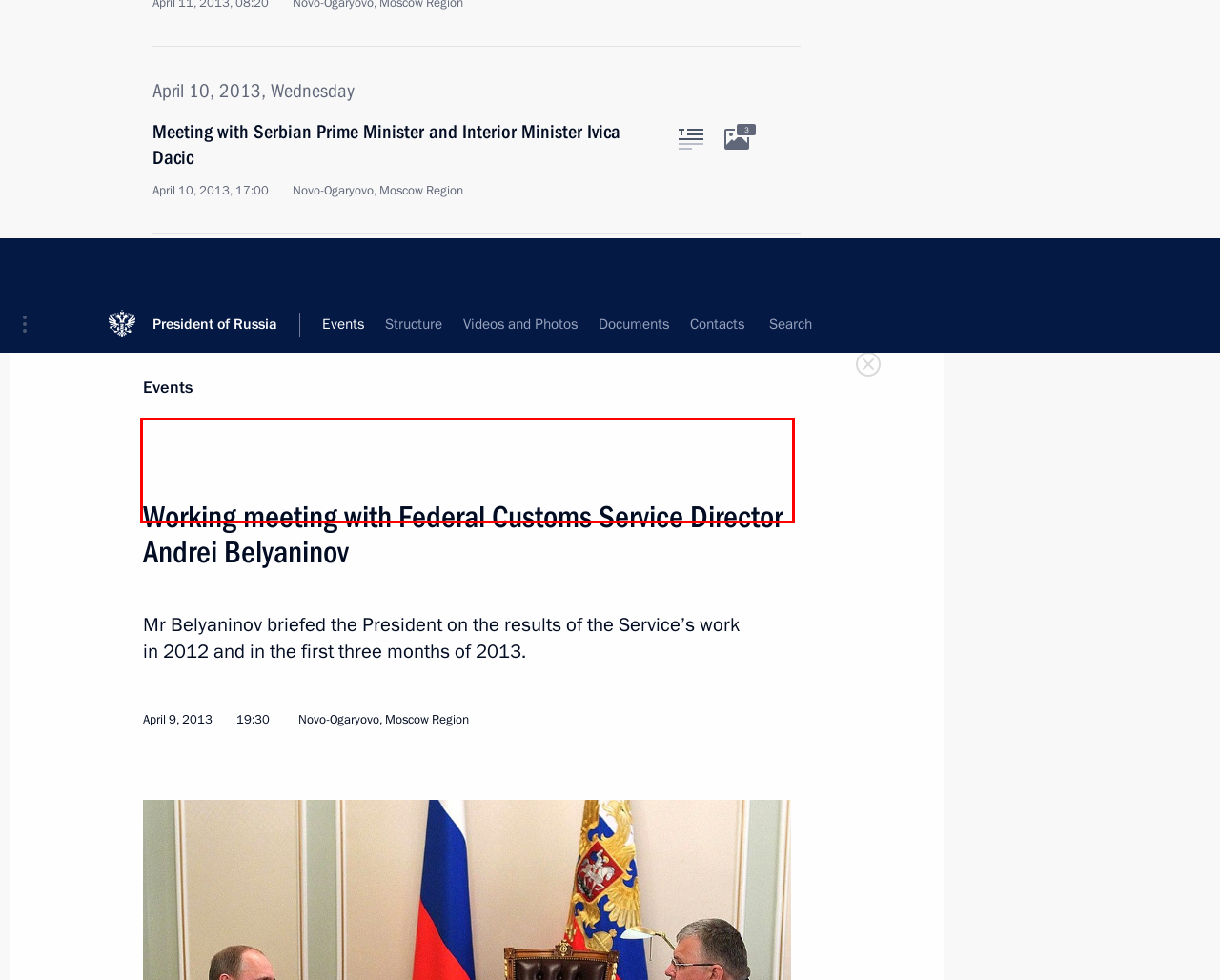Please look at the webpage screenshot and extract the text enclosed by the red bounding box.

Mr Belyaninov reported that 50 percent of imports currently consist of engineering products, equipment and means of transport, which serves as evidence of the serious re-equipment and technical outfitting of the Russian economy. As for exports, they grew by 3 percent in 2012 as compared to 2011.